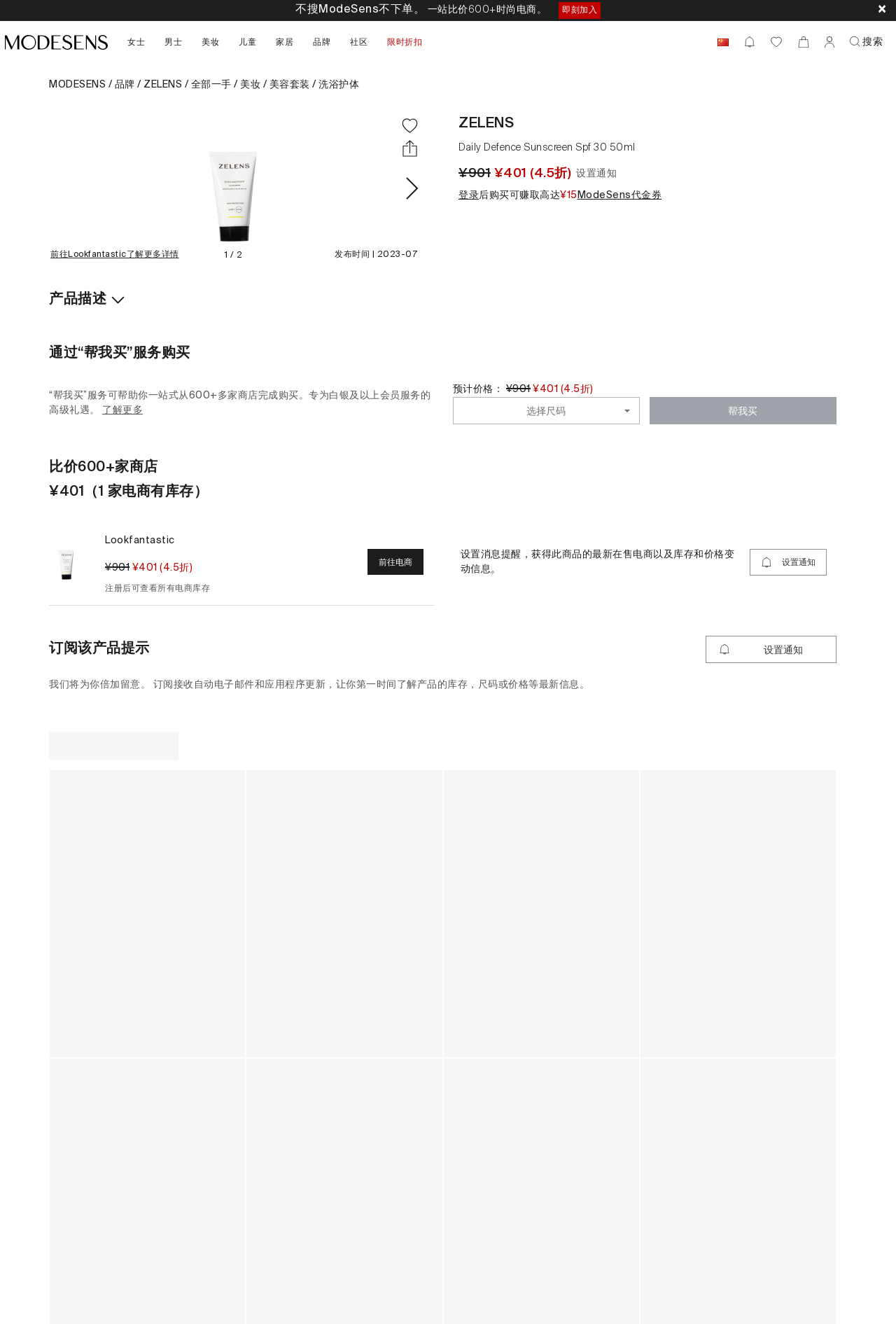Please identify the coordinates of the bounding box for the clickable region that will accomplish this instruction: "Learn about flood barrier connectors".

None